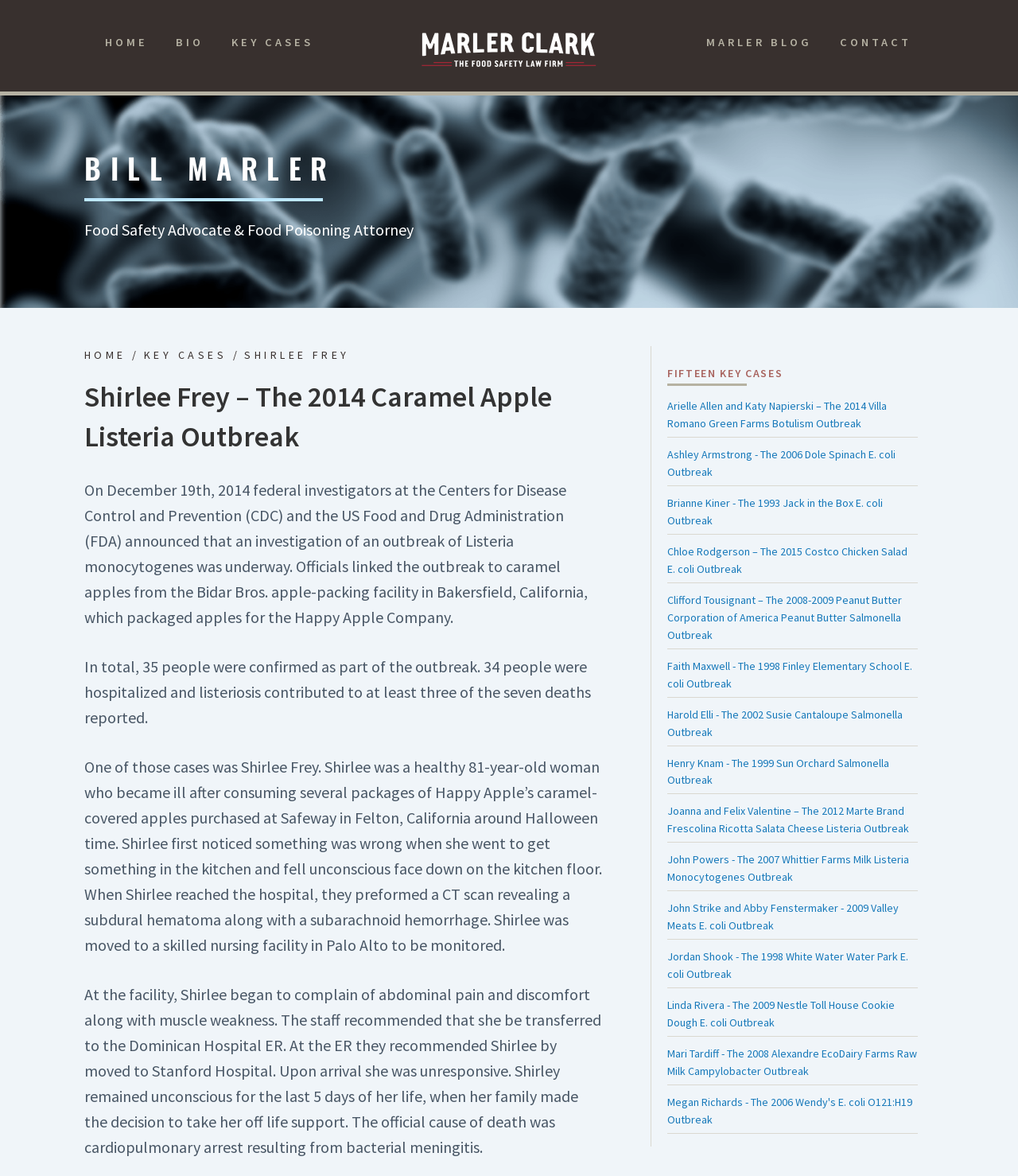Analyze the image and answer the question with as much detail as possible: 
What is Bill Marler's profession?

Based on the webpage, I found the heading 'BILL MARLER' and below it, the static text 'Food Safety Advocate & Food Poisoning Attorney', which indicates Bill Marler's profession.